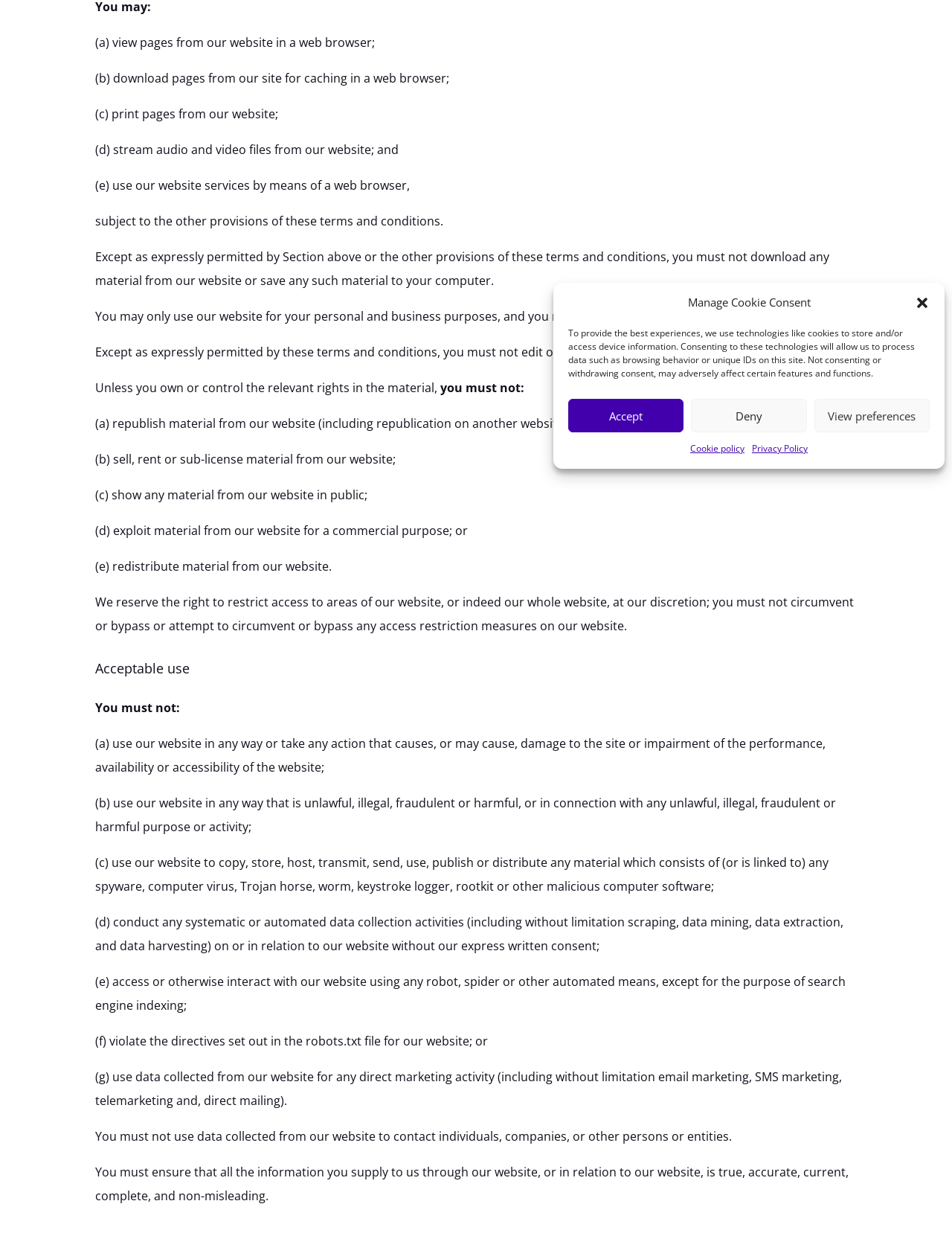Using the provided element description "Privacy Policy", determine the bounding box coordinates of the UI element.

[0.79, 0.357, 0.848, 0.371]